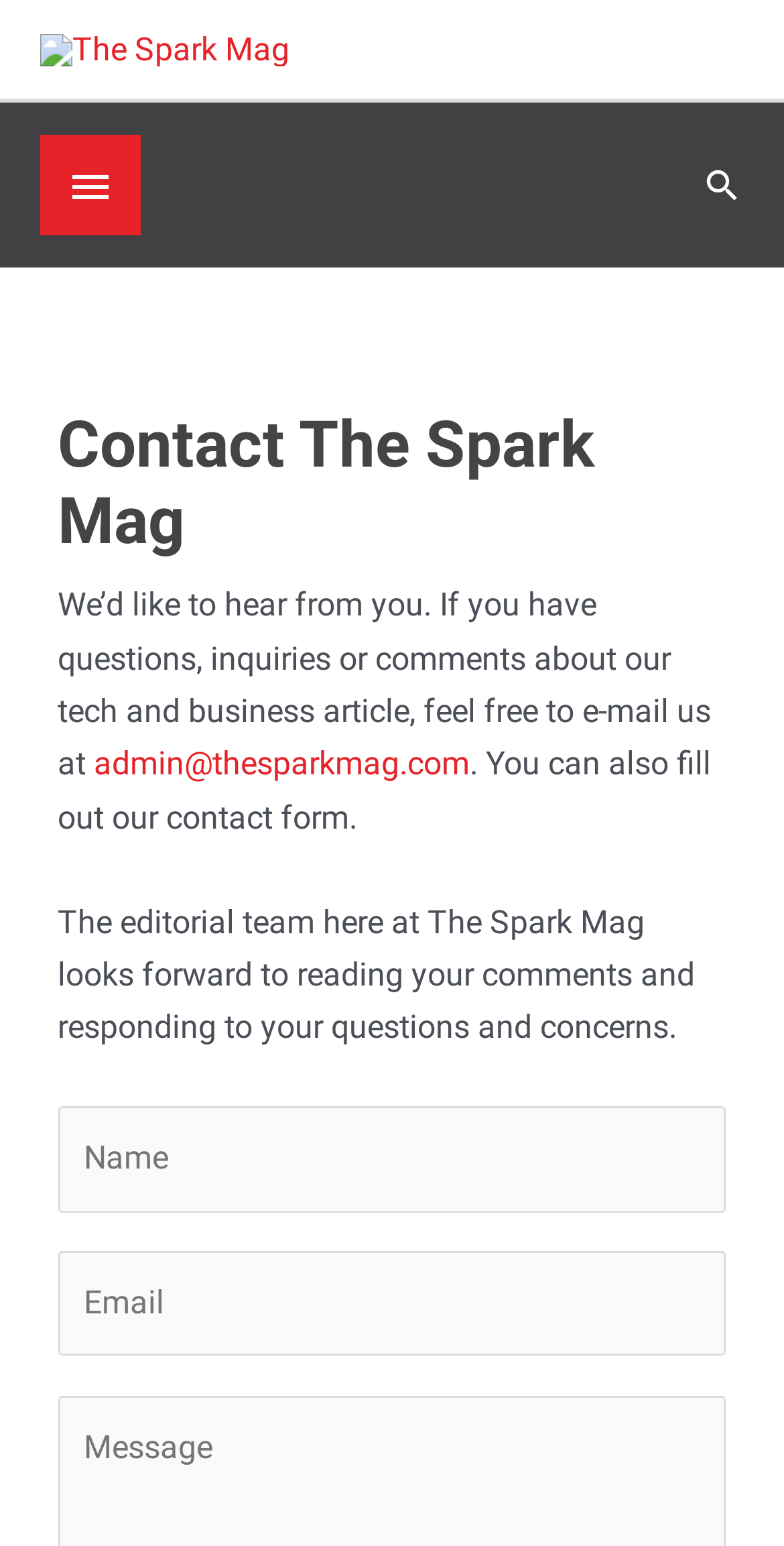Identify the first-level heading on the webpage and generate its text content.

Contact The Spark Mag